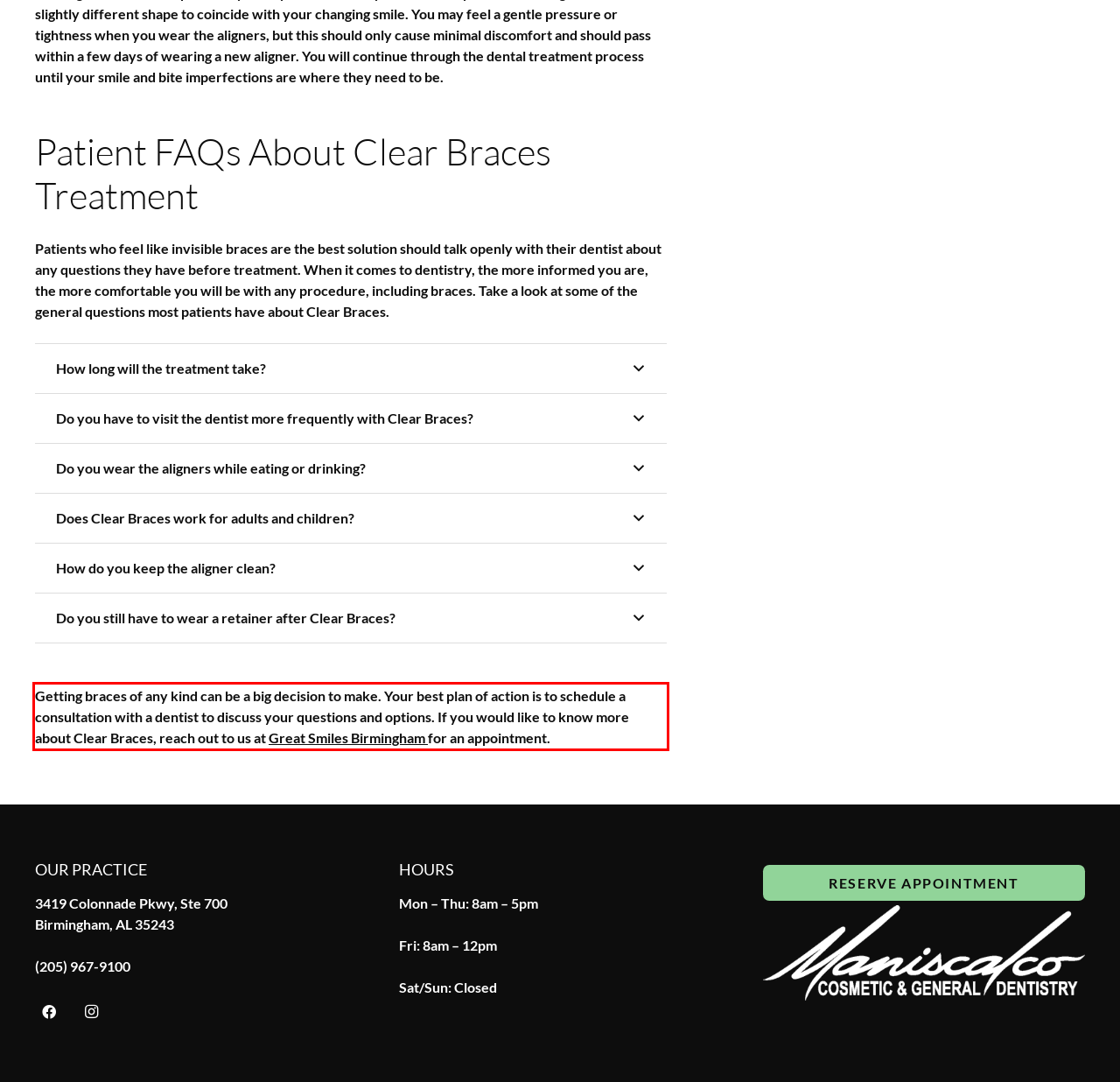Within the provided webpage screenshot, find the red rectangle bounding box and perform OCR to obtain the text content.

Getting braces of any kind can be a big decision to make. Your best plan of action is to schedule a consultation with a dentist to discuss your questions and options. If you would like to know more about Clear Braces, reach out to us at Great Smiles Birmingham for an appointment.